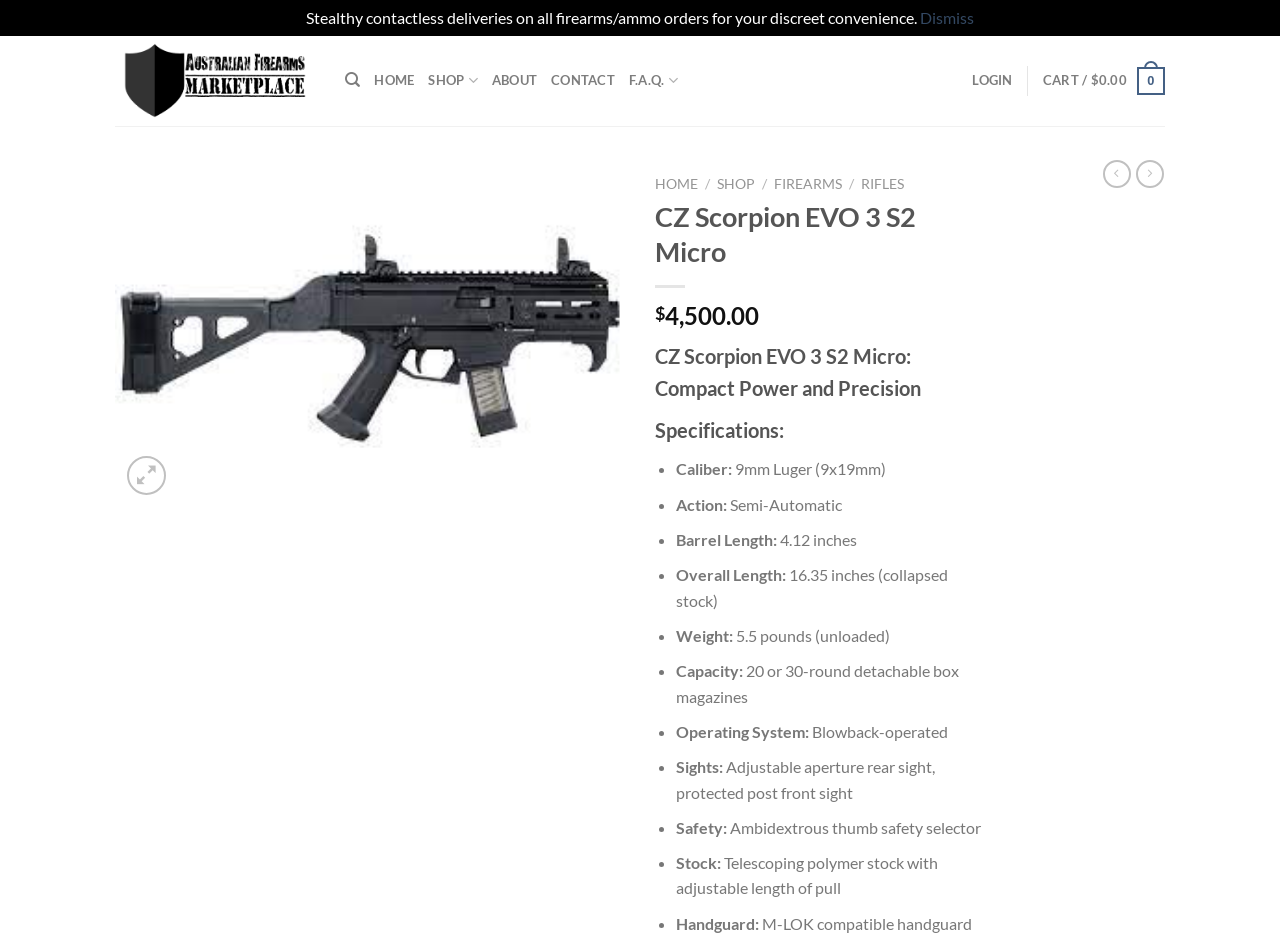Please specify the bounding box coordinates of the area that should be clicked to accomplish the following instruction: "Go to the 'HOME' page". The coordinates should consist of four float numbers between 0 and 1, i.e., [left, top, right, bottom].

[0.292, 0.064, 0.324, 0.107]